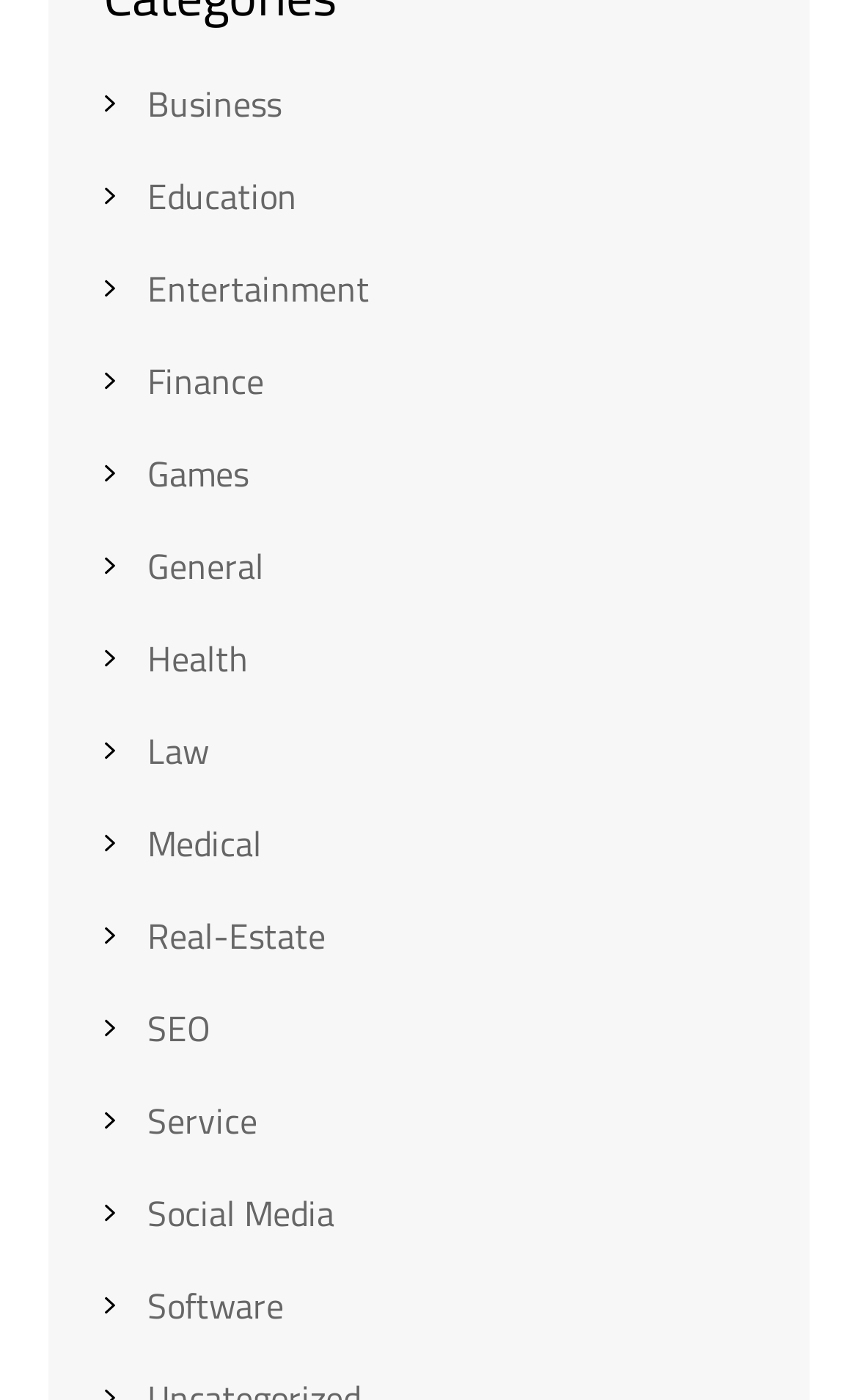Please identify the bounding box coordinates of the region to click in order to complete the given instruction: "Learn about Finance". The coordinates should be four float numbers between 0 and 1, i.e., [left, top, right, bottom].

[0.172, 0.254, 0.308, 0.291]